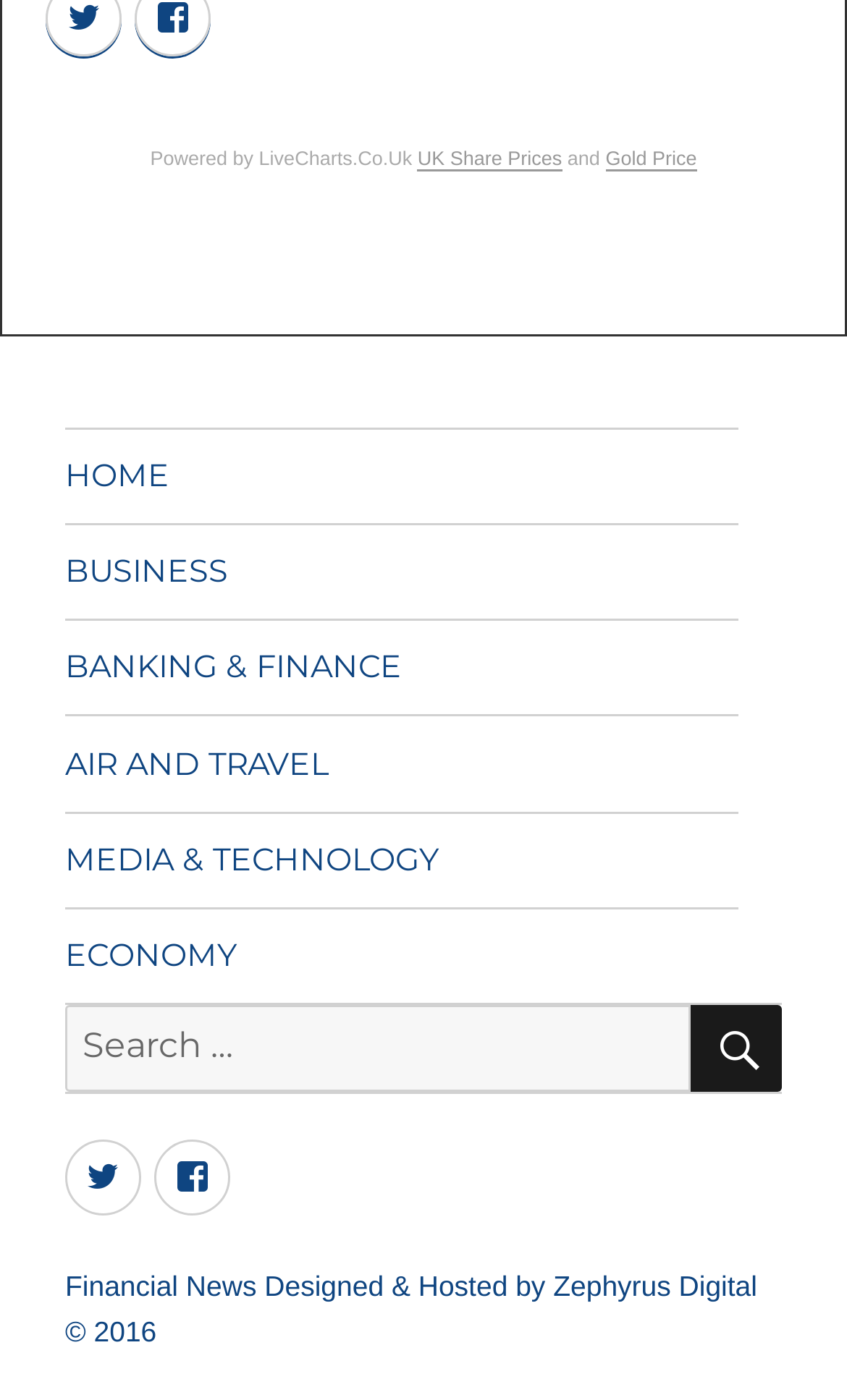How many main navigation links are there?
Can you provide a detailed and comprehensive answer to the question?

I counted the number of links in the 'Footer Primary Menu' section, which are 'HOME', 'BUSINESS', 'BANKING & FINANCE', 'AIR AND TRAVEL', 'MEDIA & TECHNOLOGY', and 'ECONOMY'. There are 6 links in total.